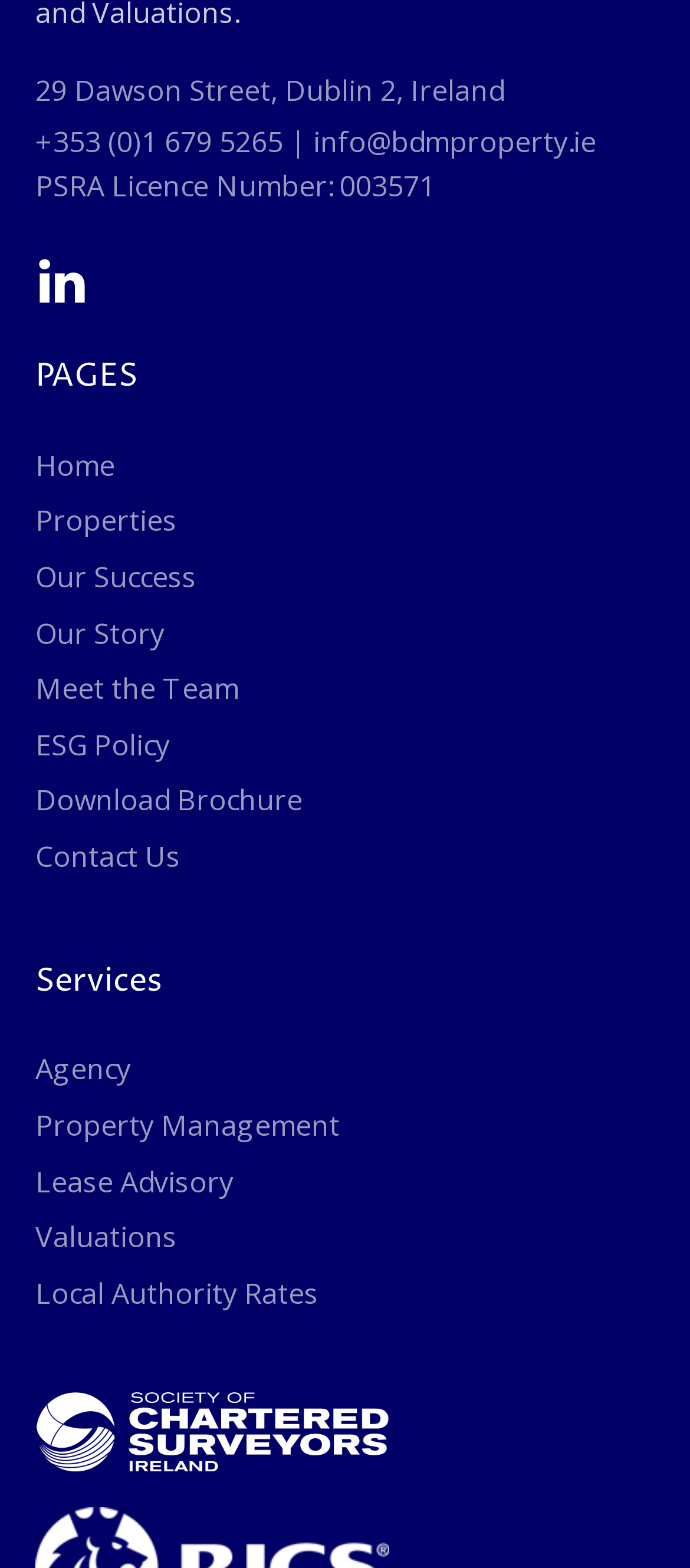Based on the element description "Home", predict the bounding box coordinates of the UI element.

[0.051, 0.283, 0.167, 0.312]